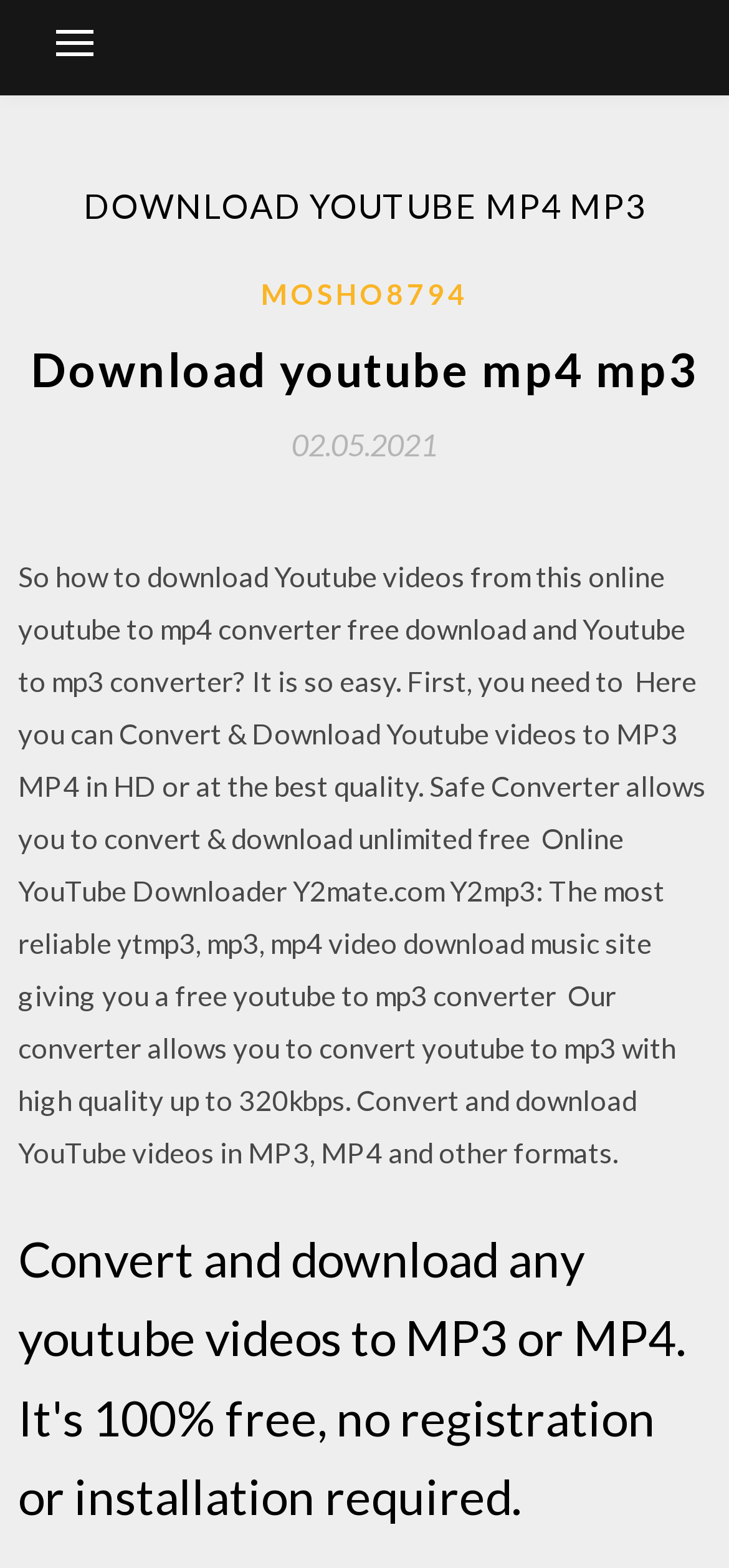What is the quality of the MP3 converter?
Refer to the image and provide a one-word or short phrase answer.

Up to 320kbps